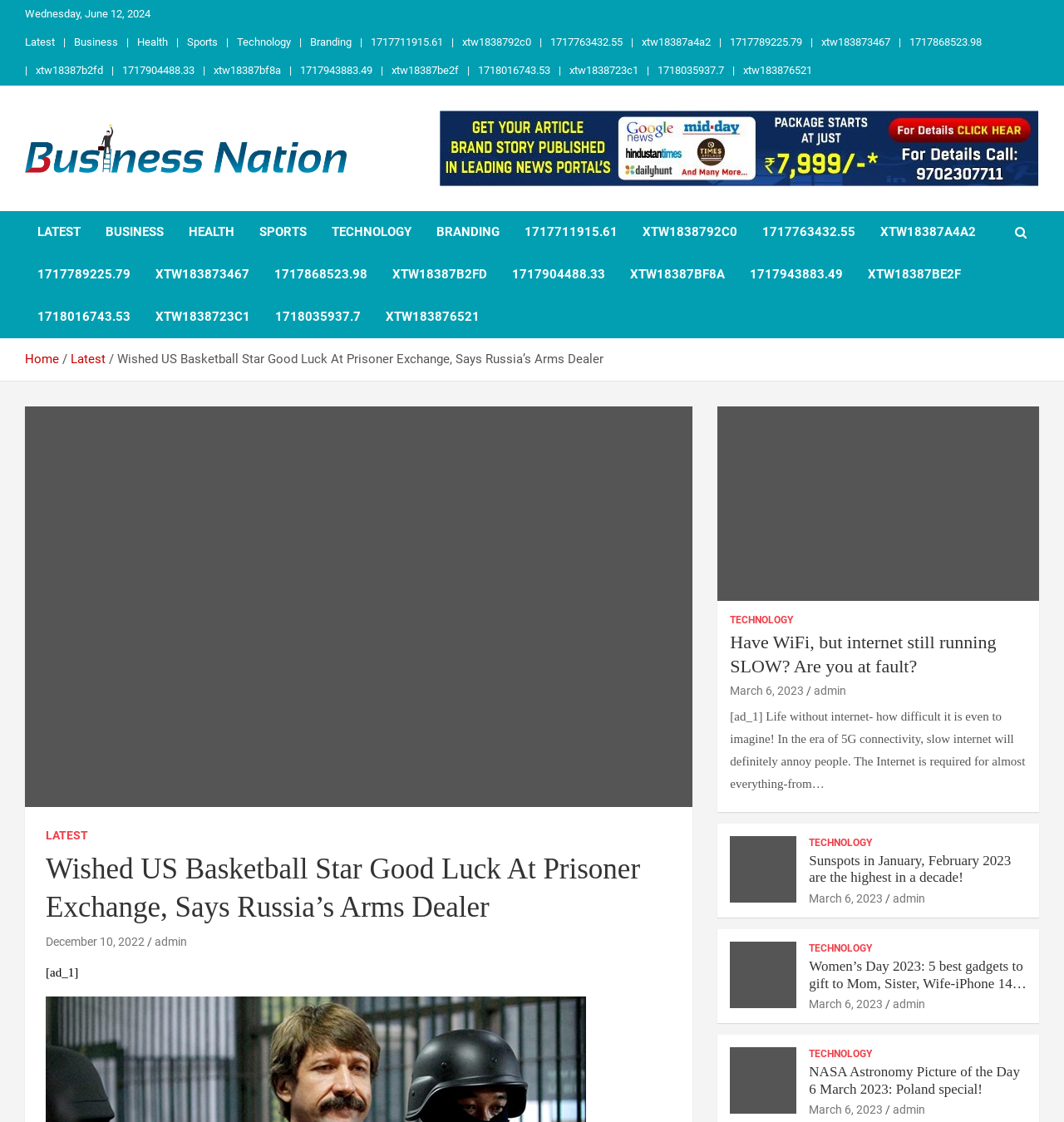Respond to the question below with a single word or phrase: What are the categories listed at the top of the webpage?

Latest, Business, Health, Sports, Technology, Branding